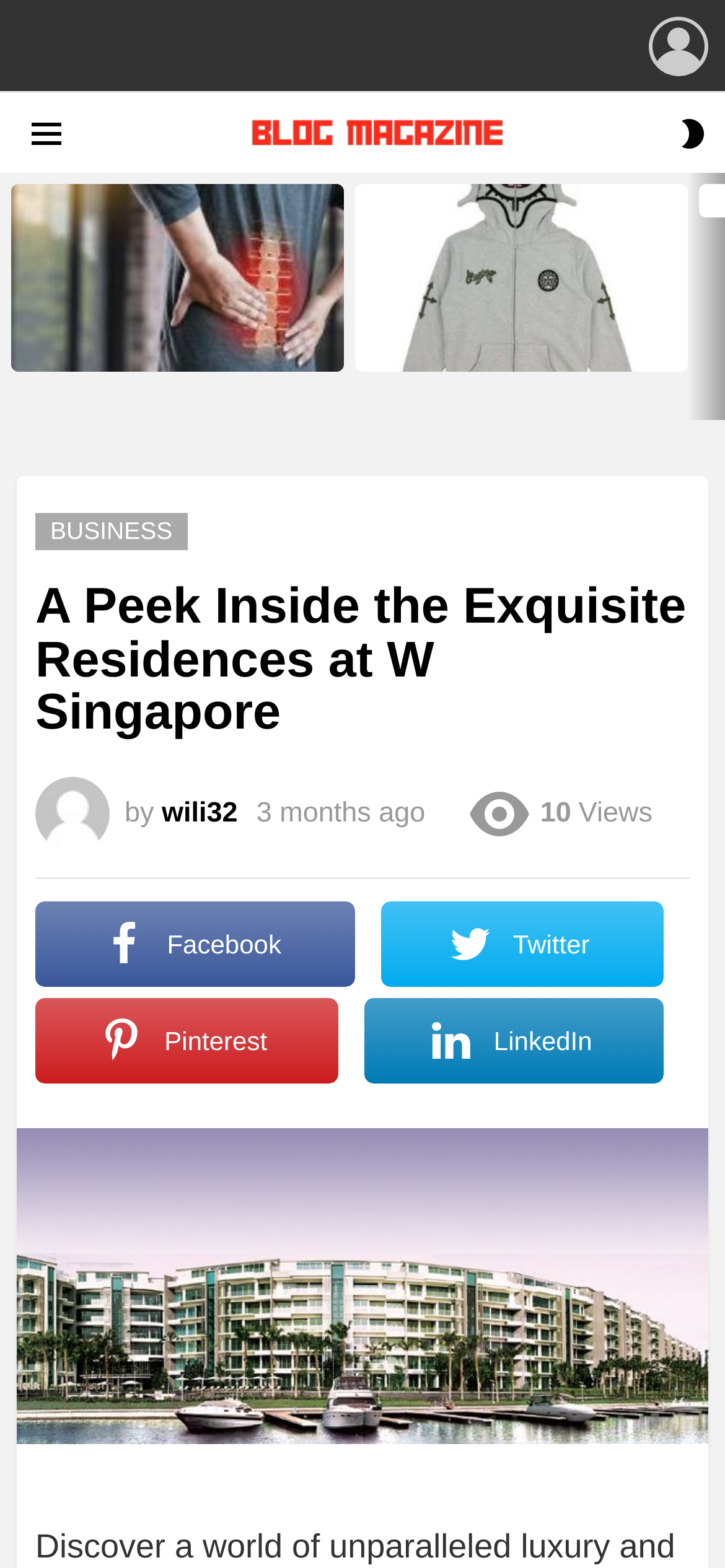How many months ago was the article 'A Peek Inside the Exquisite Residences at W Singapore' published?
Look at the image and answer the question using a single word or phrase.

3